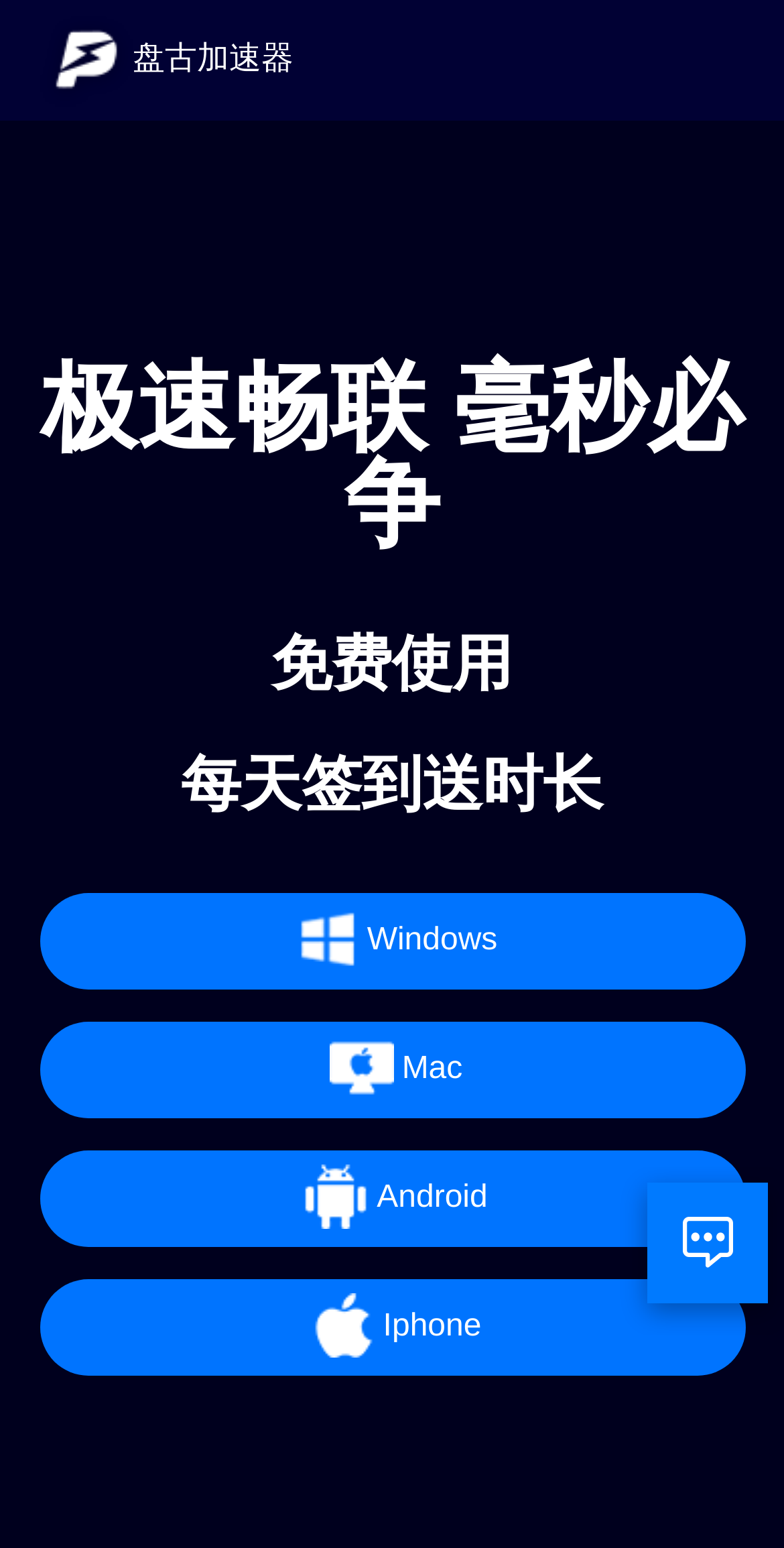What is the daily reward for using this accelerator?
Provide a well-explained and detailed answer to the question.

The heading '每天签到送时长' (daily sign-in reward time length) implies that users will receive a reward in the form of time length for using the accelerator daily.